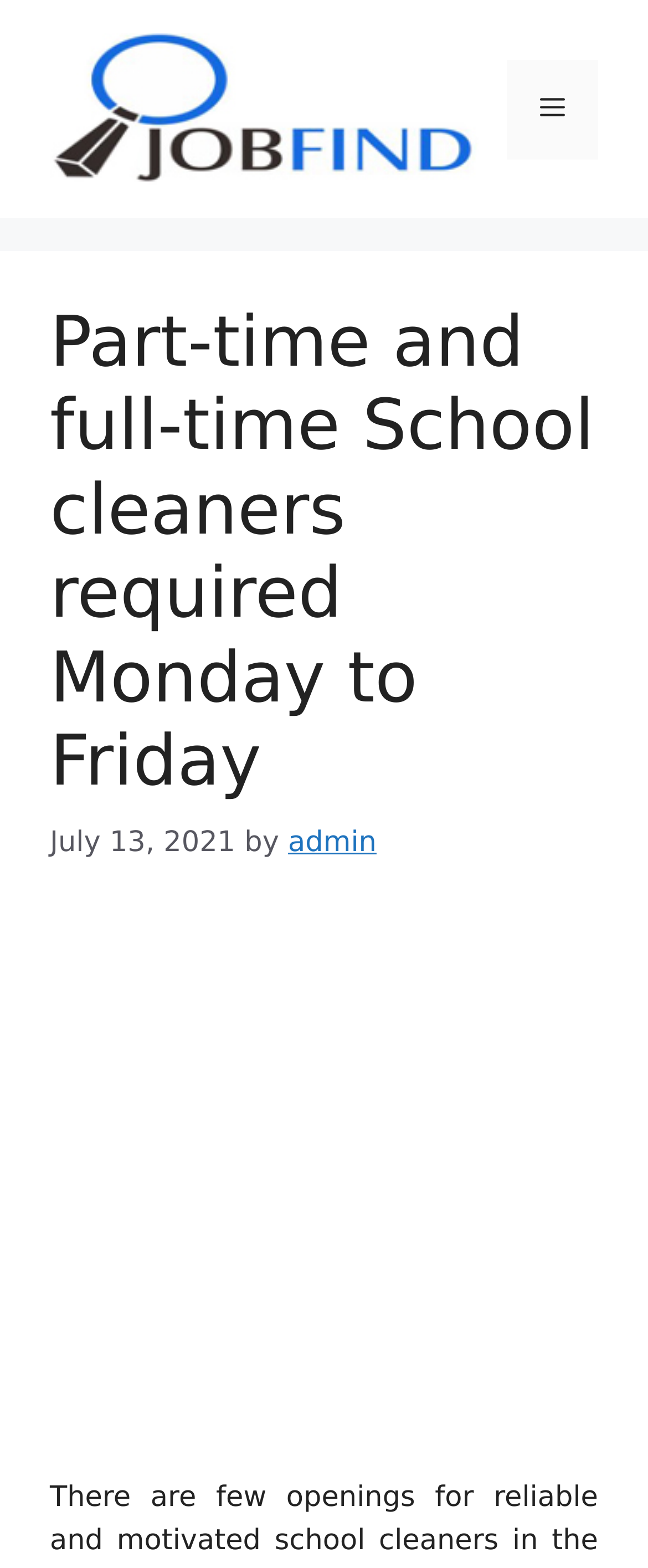Identify the bounding box coordinates for the UI element described as: "aria-label="Advertisement" name="aswift_0" title="Advertisement"". The coordinates should be provided as four floats between 0 and 1: [left, top, right, bottom].

[0.0, 0.59, 1.0, 0.934]